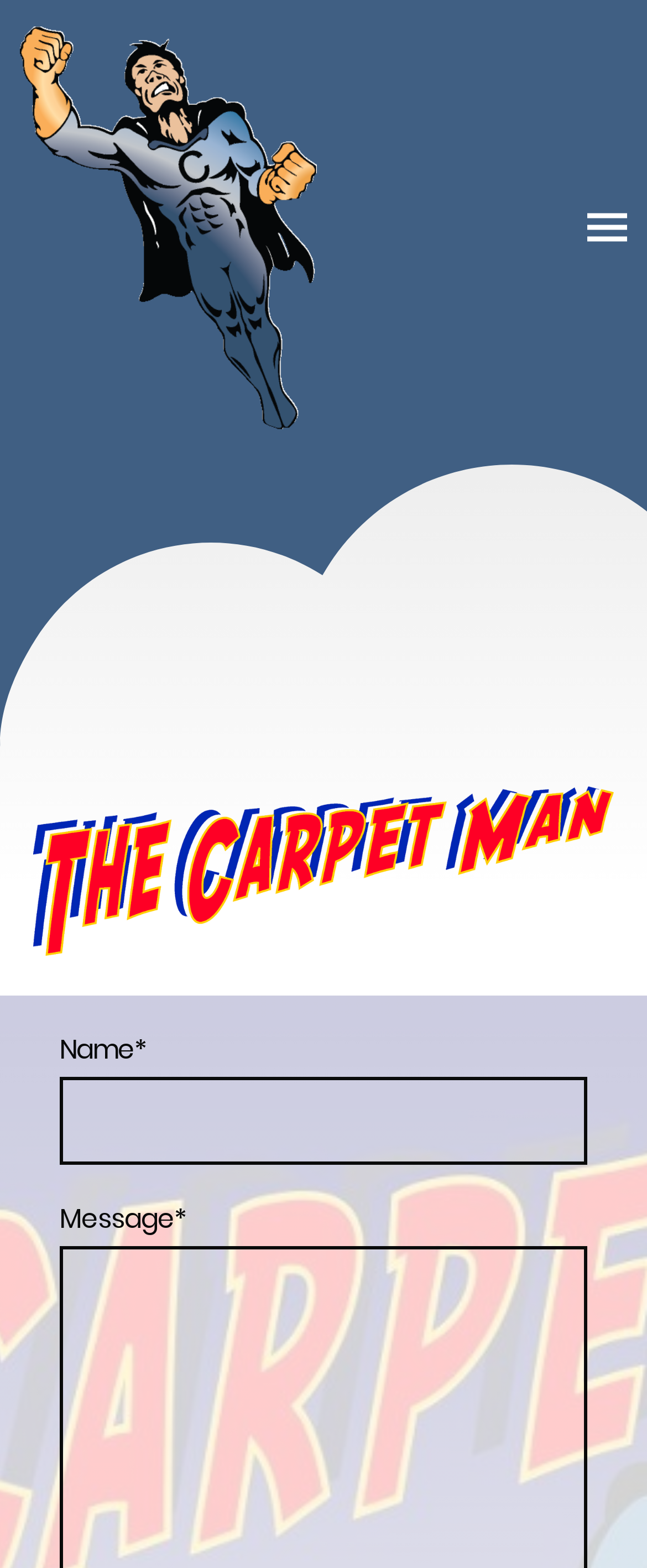Give a one-word or phrase response to the following question: What is the label of the first text input field?

Name